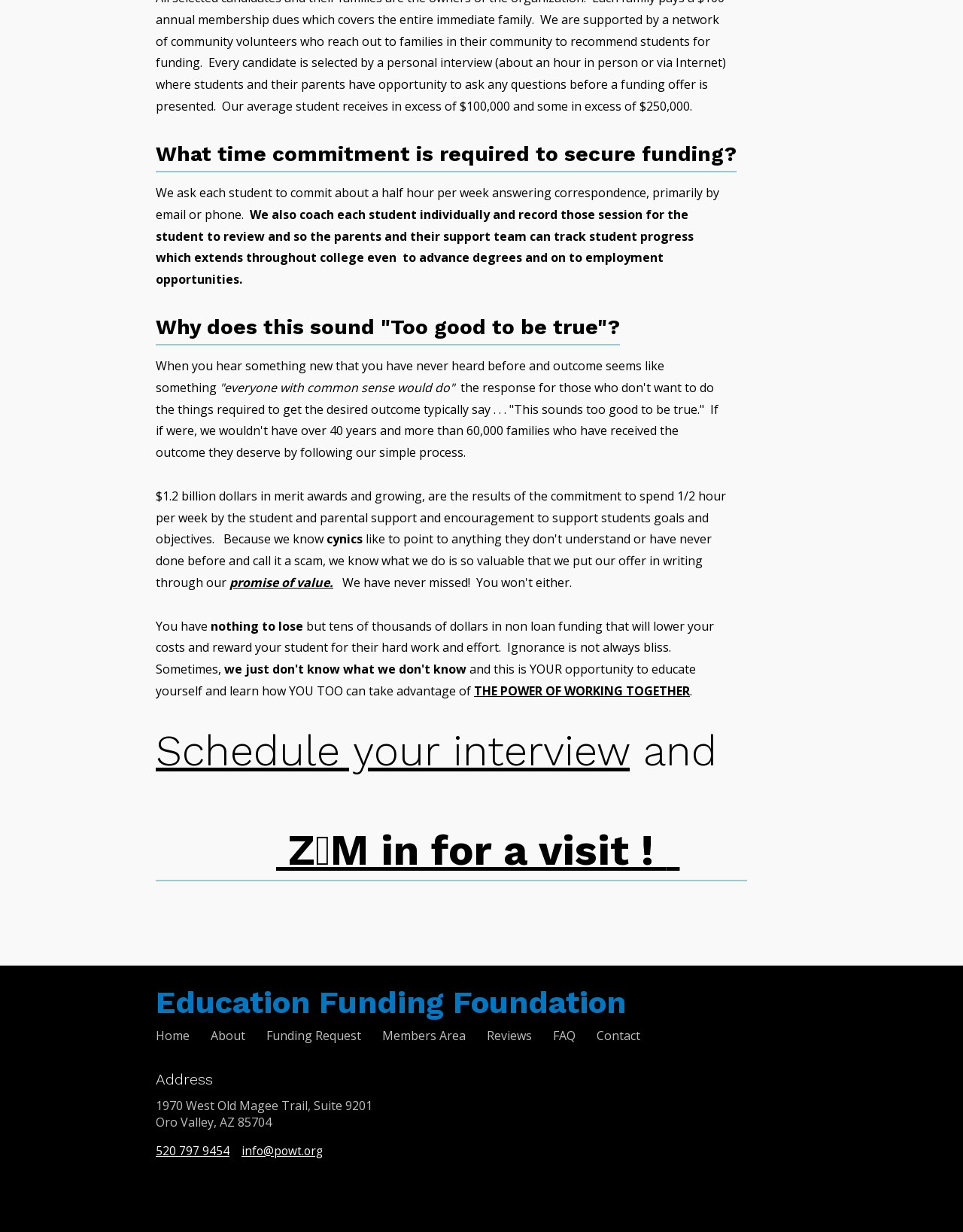Find and specify the bounding box coordinates that correspond to the clickable region for the instruction: "Schedule your interview".

[0.162, 0.586, 0.654, 0.626]